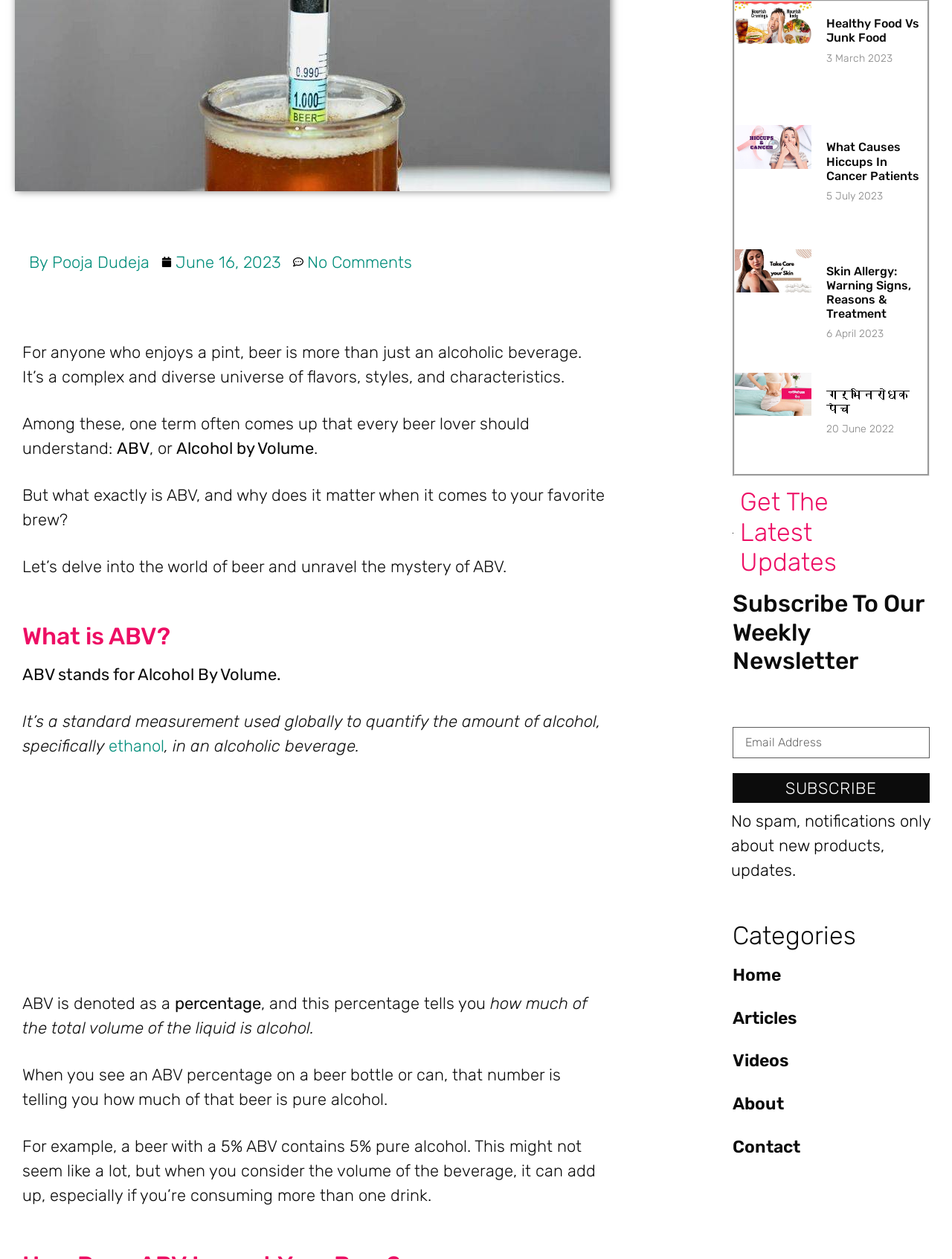Provide the bounding box coordinates for the UI element described in this sentence: "By Pooja Dudeja". The coordinates should be four float values between 0 and 1, i.e., [left, top, right, bottom].

[0.016, 0.164, 0.157, 0.252]